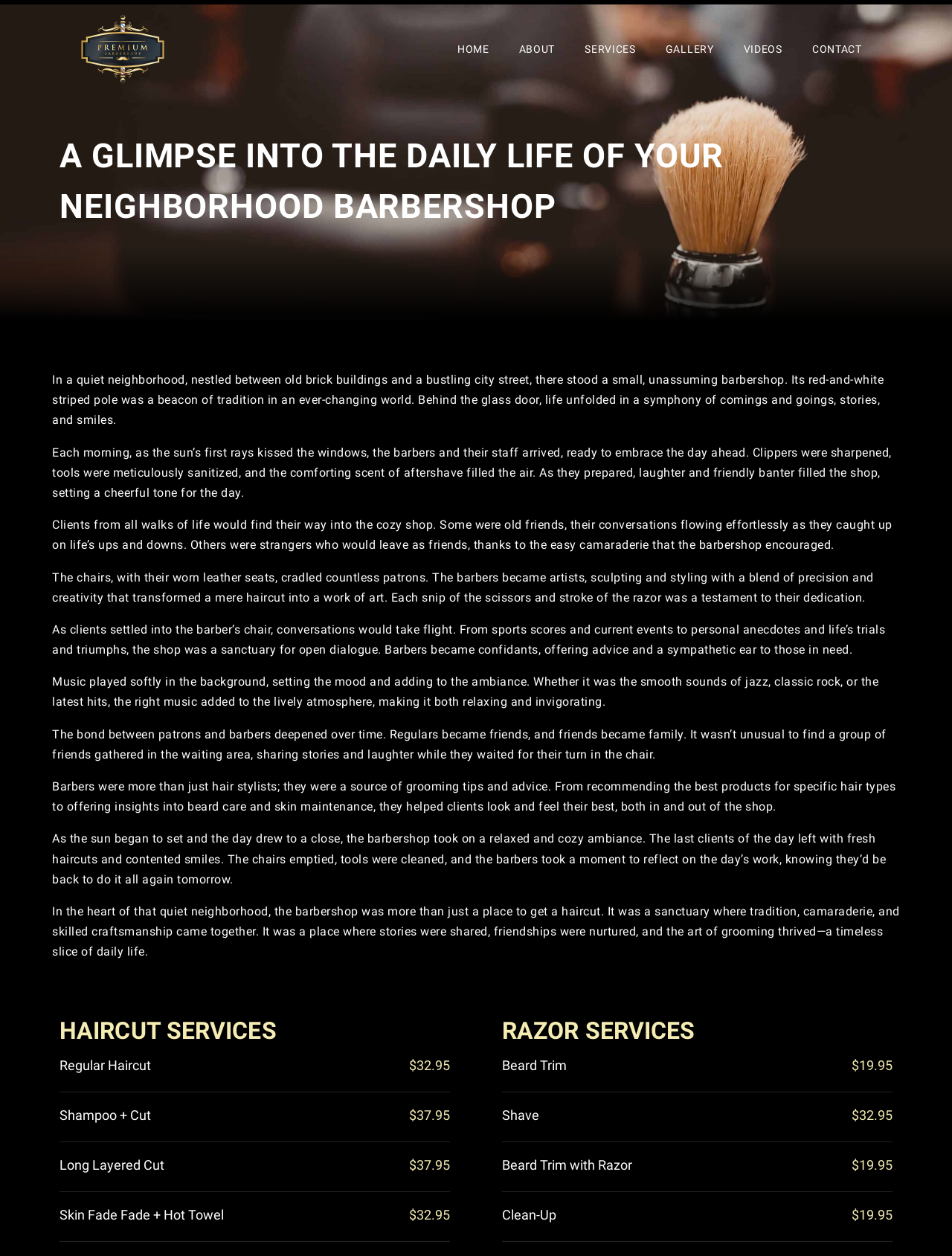What is the atmosphere of the barbershop in the evening?
Using the image as a reference, answer the question in detail.

I found the answer by reading the descriptive text at the bottom of the webpage, which describes the atmosphere of the barbershop in the evening as relaxed and cozy.